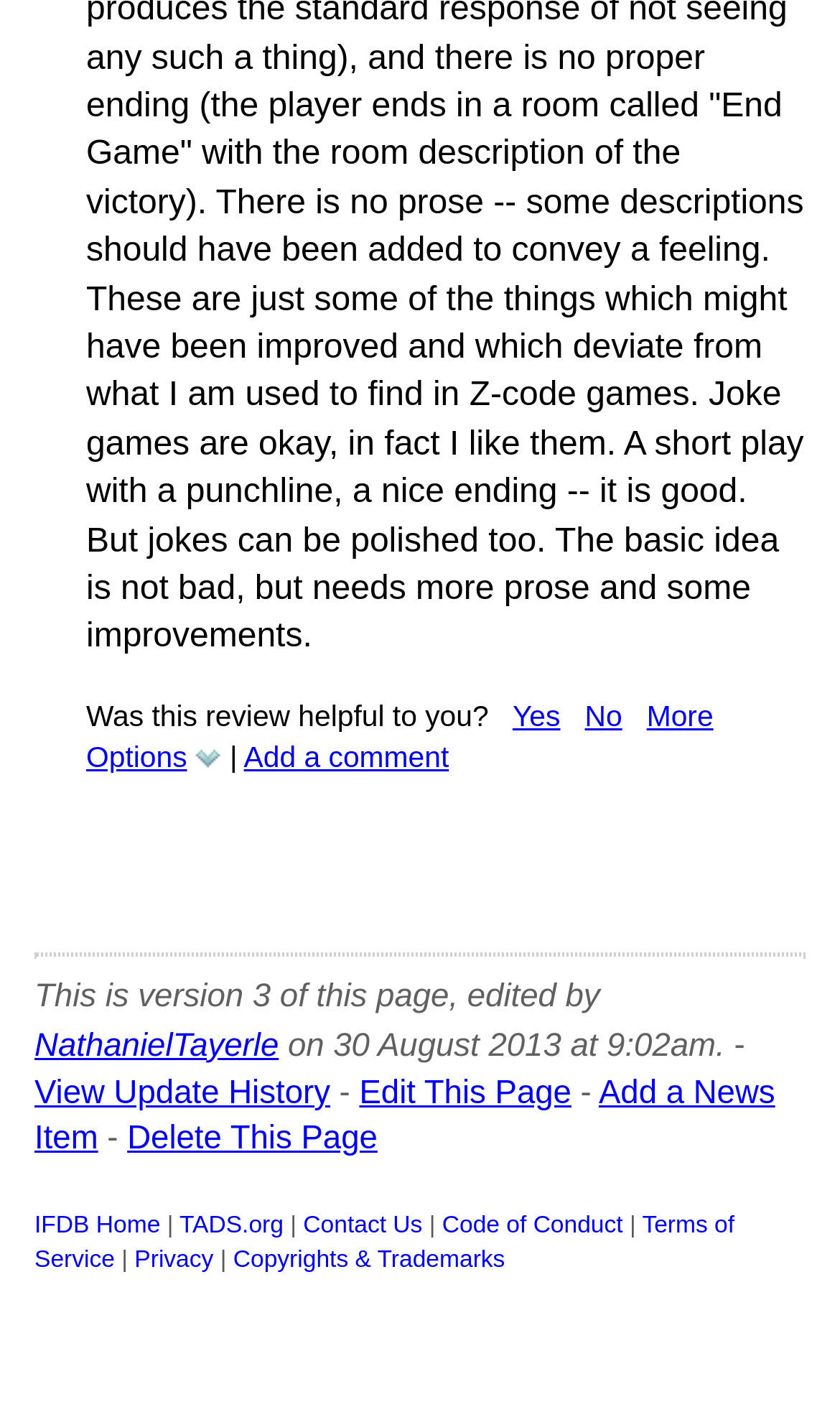Locate the bounding box coordinates of the area that needs to be clicked to fulfill the following instruction: "Edit this page". The coordinates should be in the format of four float numbers between 0 and 1, namely [left, top, right, bottom].

[0.428, 0.763, 0.68, 0.789]